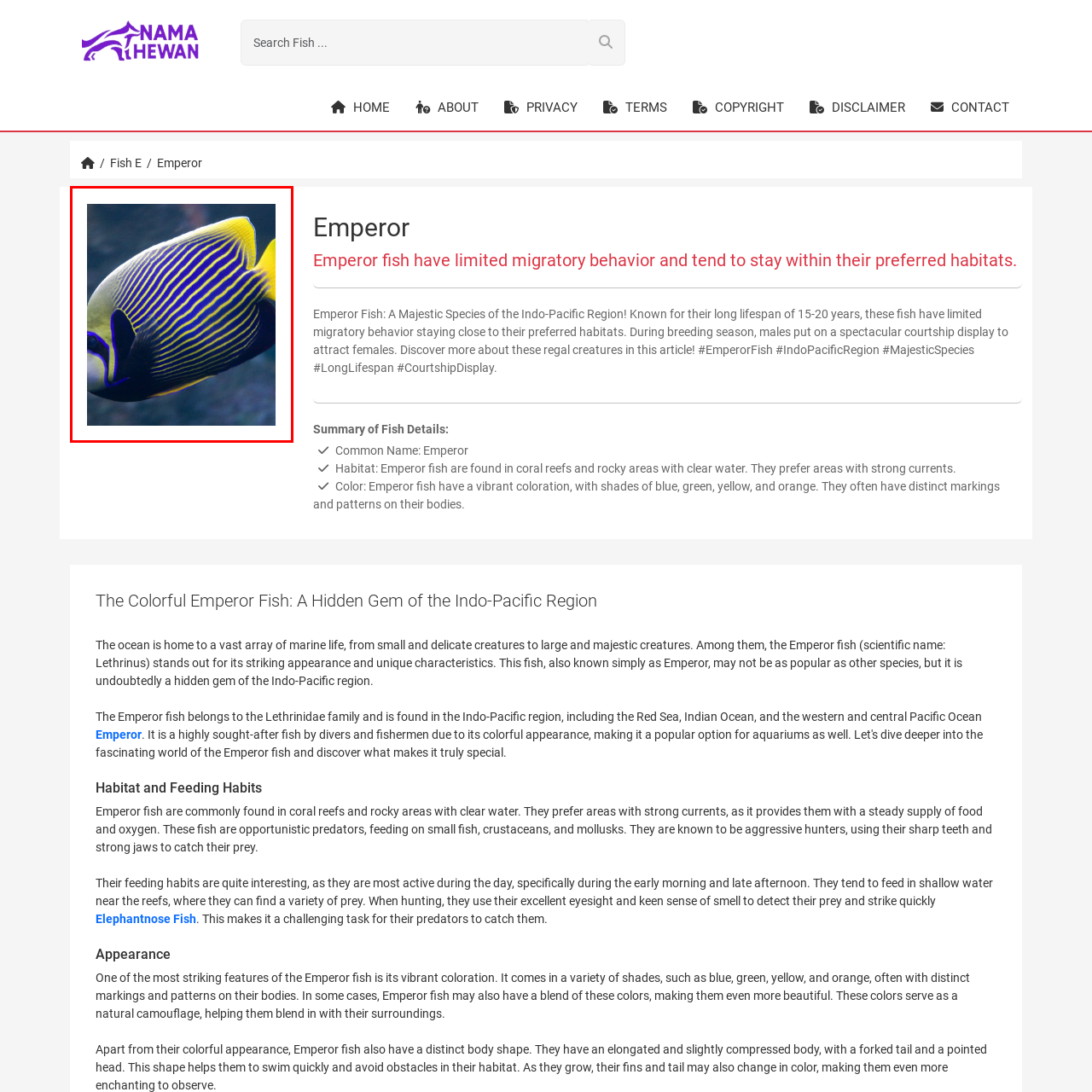Explain what is happening in the image inside the red outline in great detail.

The image showcases an Emperor fish, known for its striking and vibrant coloration that predominantly features a blend of vivid blues and yellows. The fish's body is adorned with distinct vertical stripes, highlighting its elegant and majestic appearance. This species is typically found in the coral reefs of the Indo-Pacific region, where it thrives in clear waters with strong currents. Emperor fish are recognized not only for their beauty but also for their limited migratory behavior, often remaining within their preferred habitats over long periods. With a lifespan of up to 20 years, these fish are opportunistic predators, showcasing both grace and resilience in their aquatic environments.